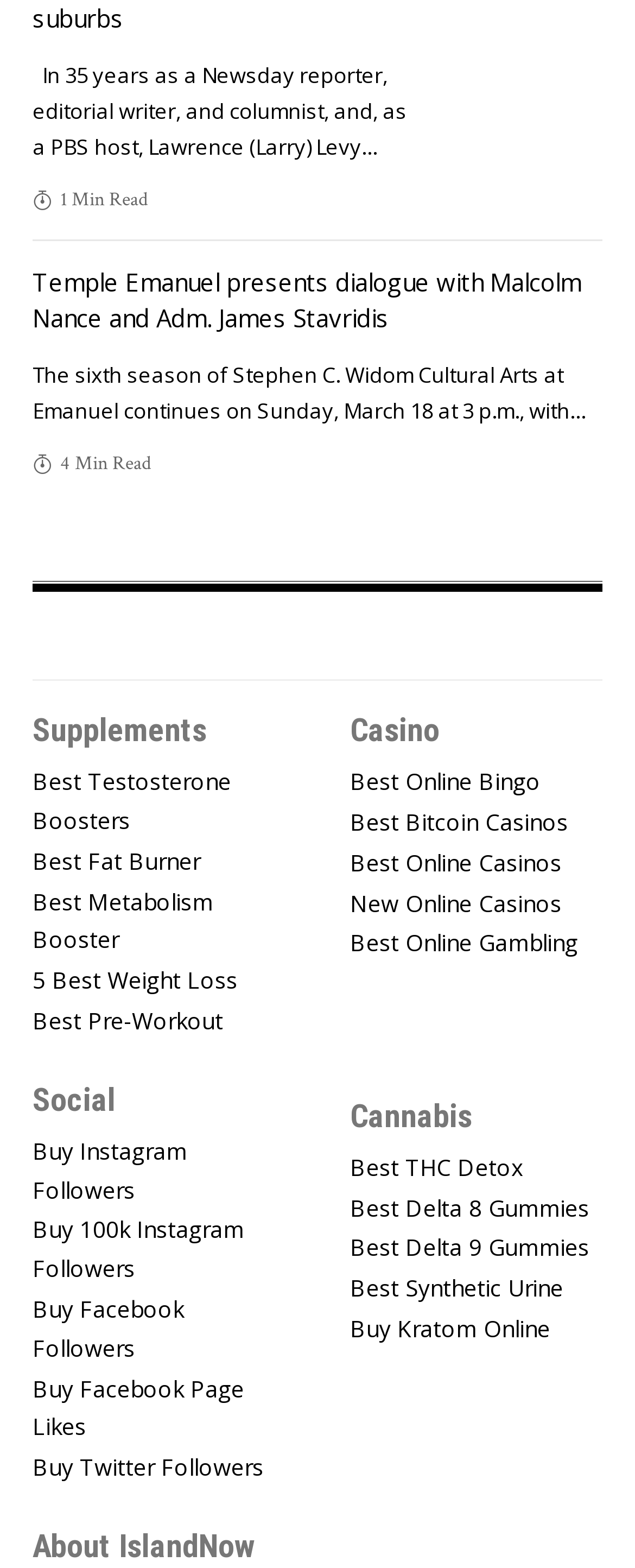What is the topic of the dialogue presented by Temple Emanuel?
Using the picture, provide a one-word or short phrase answer.

Malcolm Nance and Adm. James Stavridis